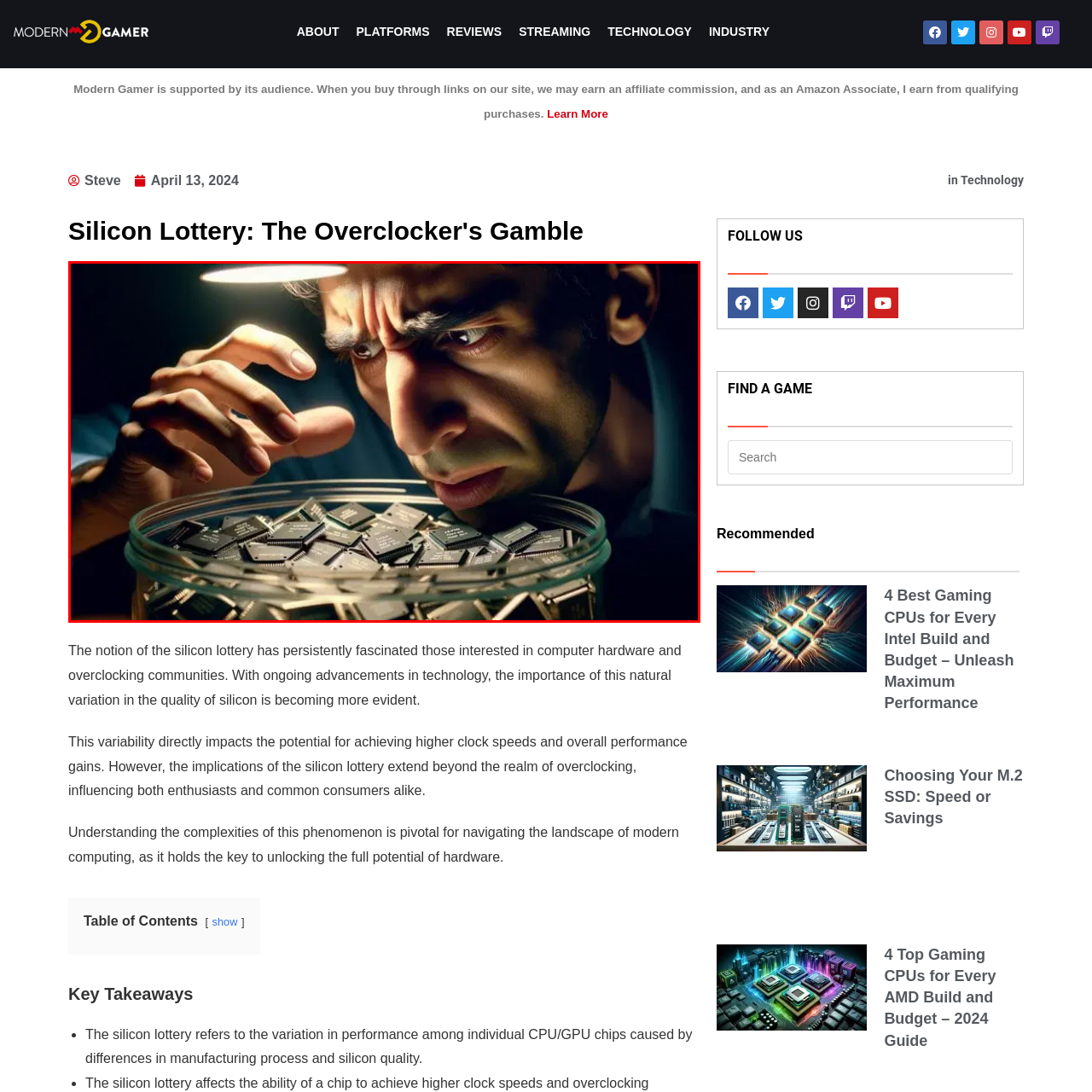Observe the image inside the red bounding box and respond to the question with a single word or phrase:
What is the source of light in the scene?

Soft overhead light